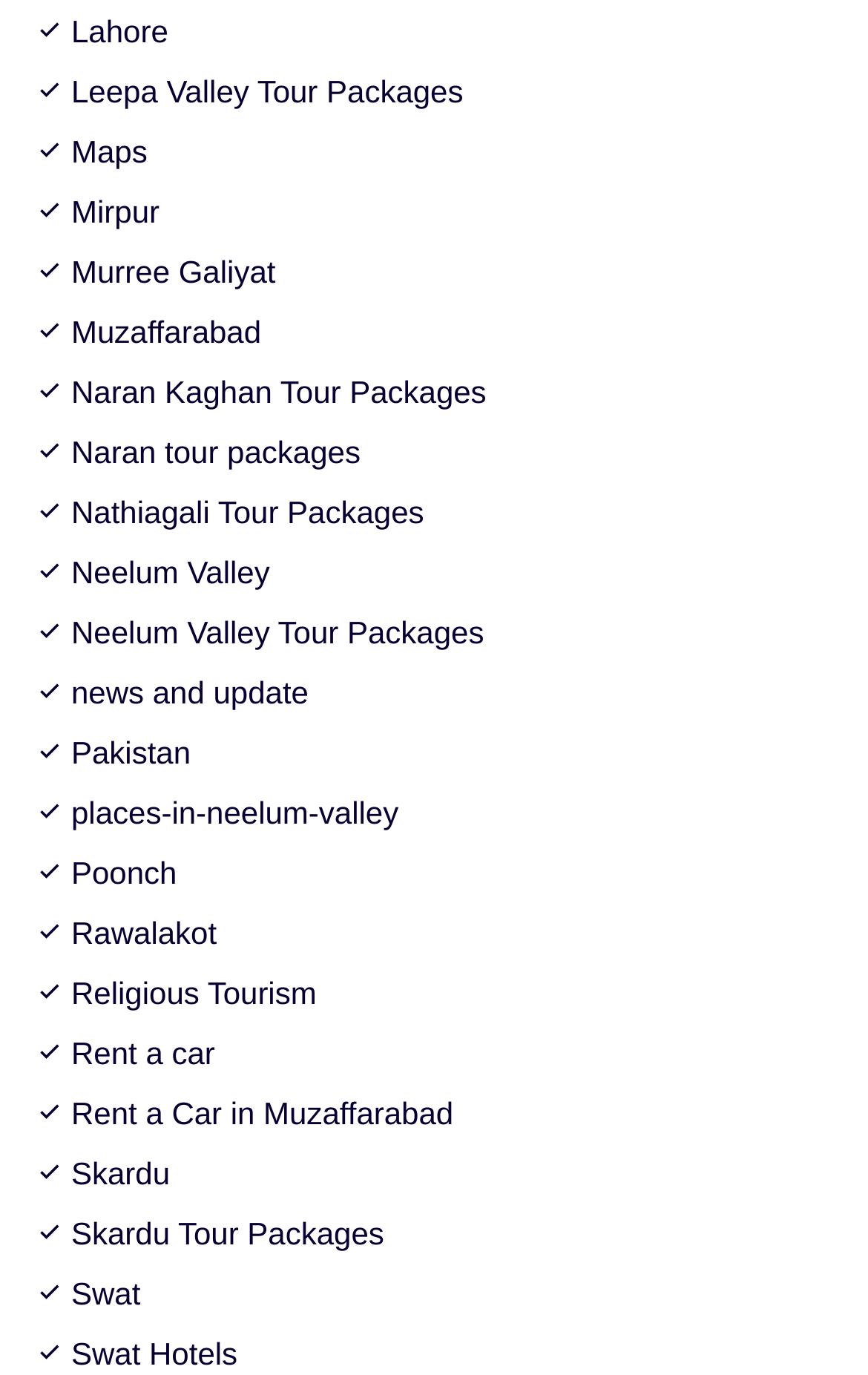Please determine the bounding box coordinates for the element that should be clicked to follow these instructions: "Check news and updates".

[0.038, 0.49, 0.355, 0.516]